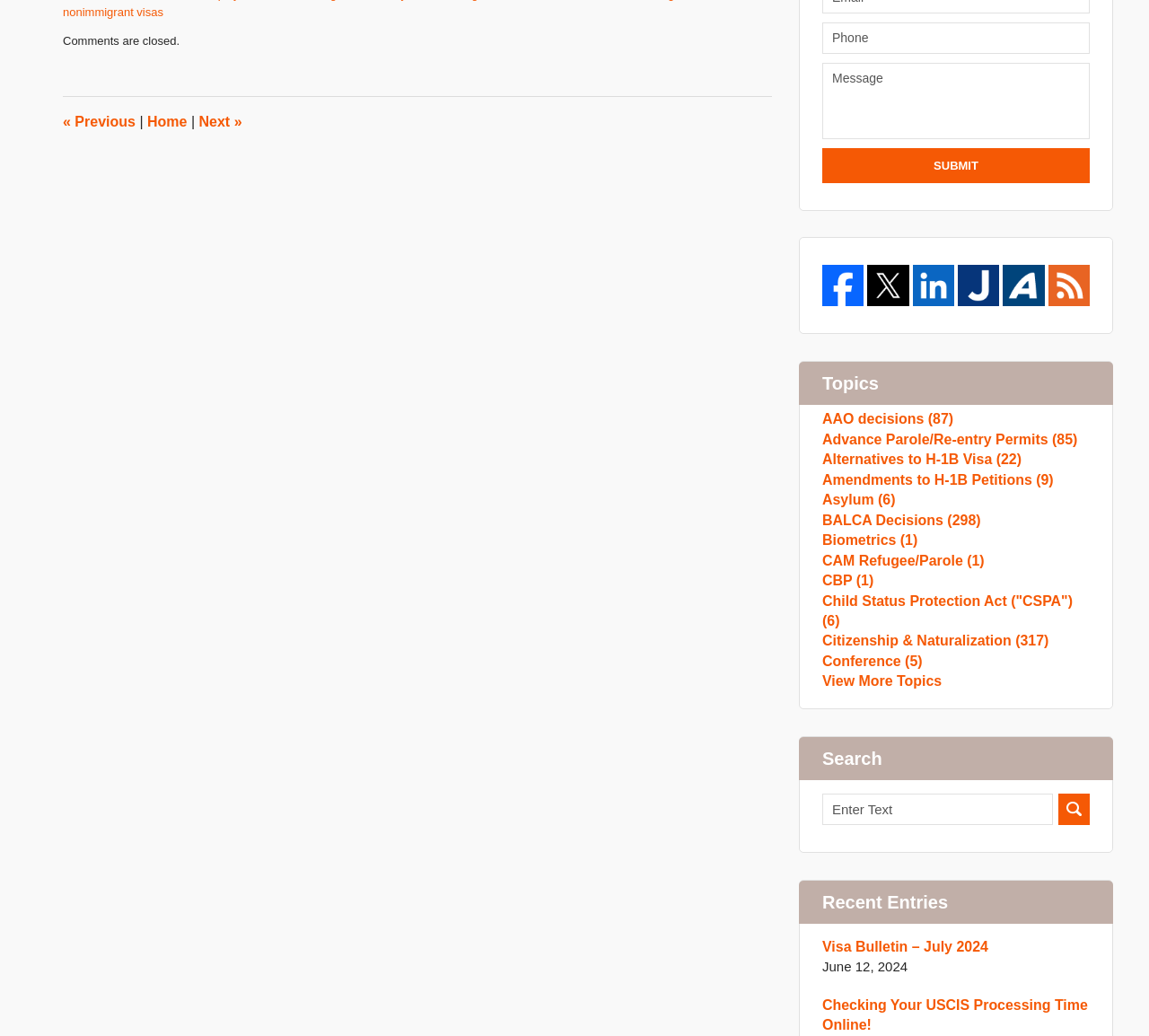Using the element description: "Conference (5)", determine the bounding box coordinates. The coordinates should be in the format [left, top, right, bottom], with values between 0 and 1.

[0.696, 0.781, 0.968, 0.809]